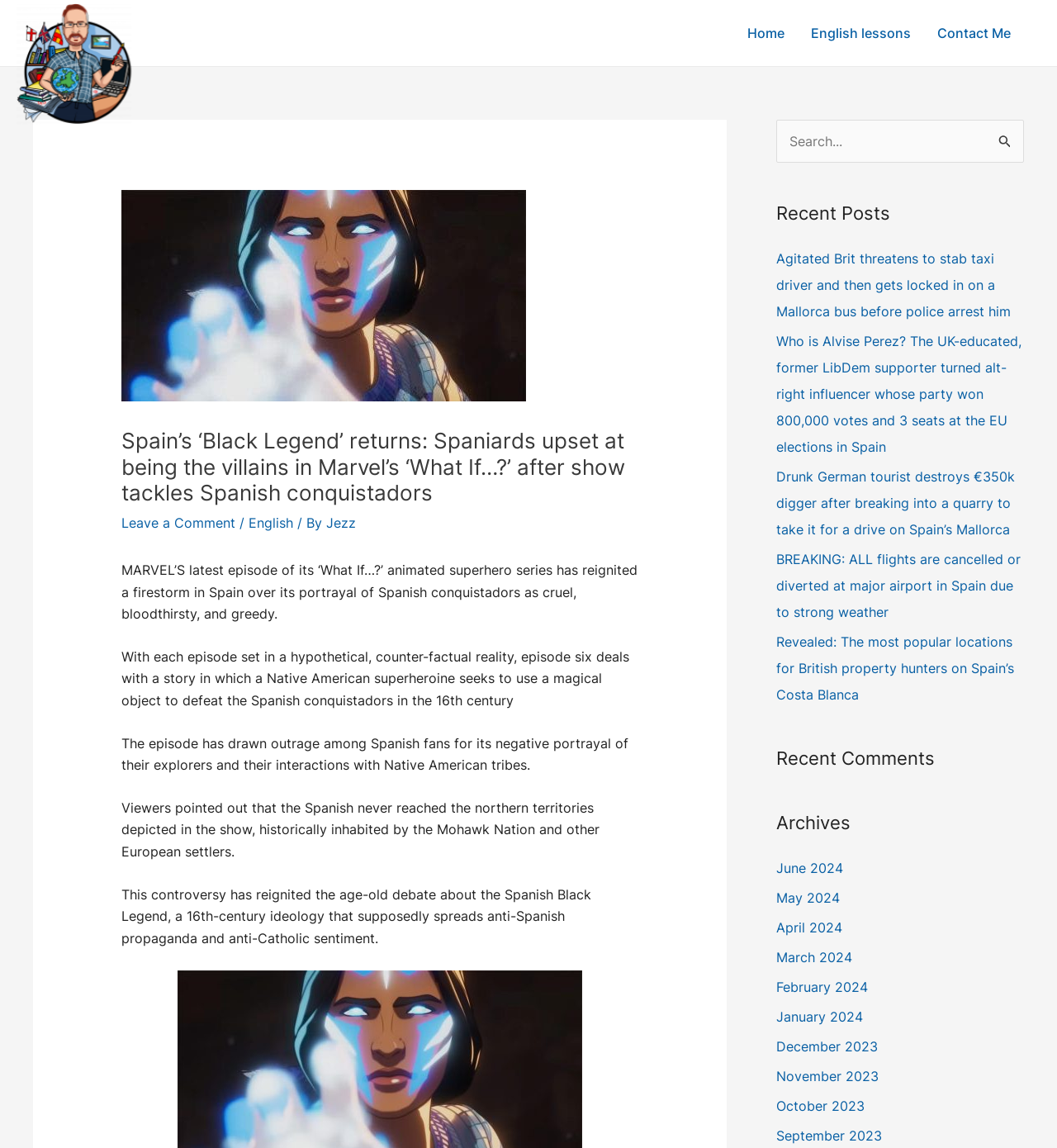What is the name of the author of the article?
Please provide a single word or phrase as your answer based on the screenshot.

Jezz